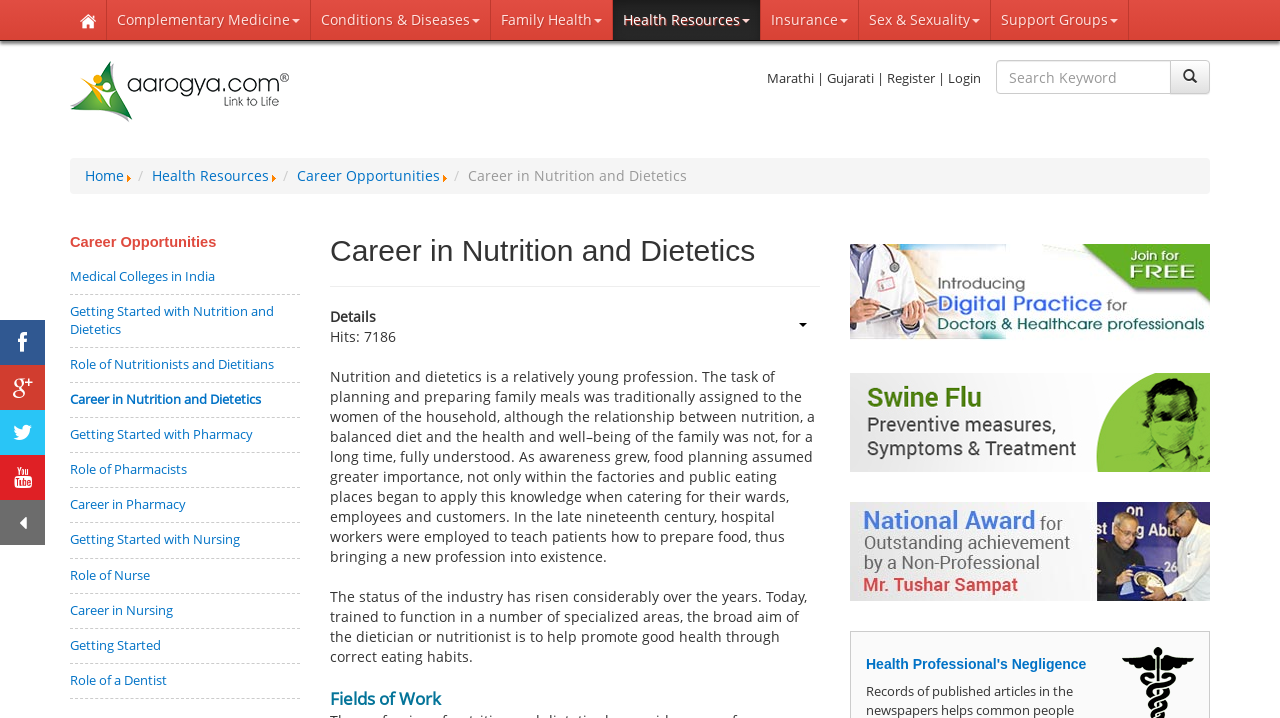Provide a short, one-word or phrase answer to the question below:
How many hits does the webpage have?

7186